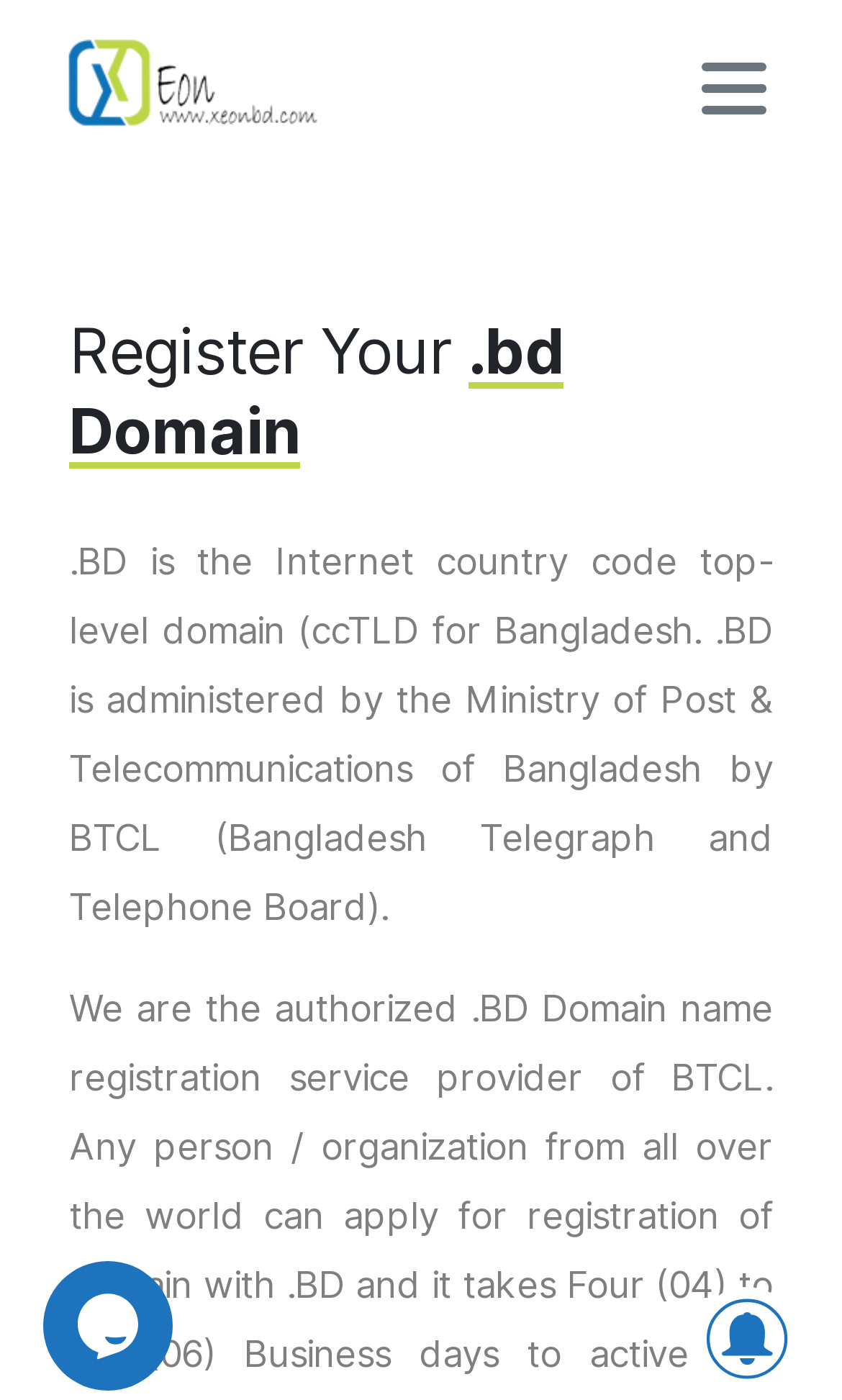Please provide a brief answer to the question using only one word or phrase: 
How many domain extensions are available?

Over 450+